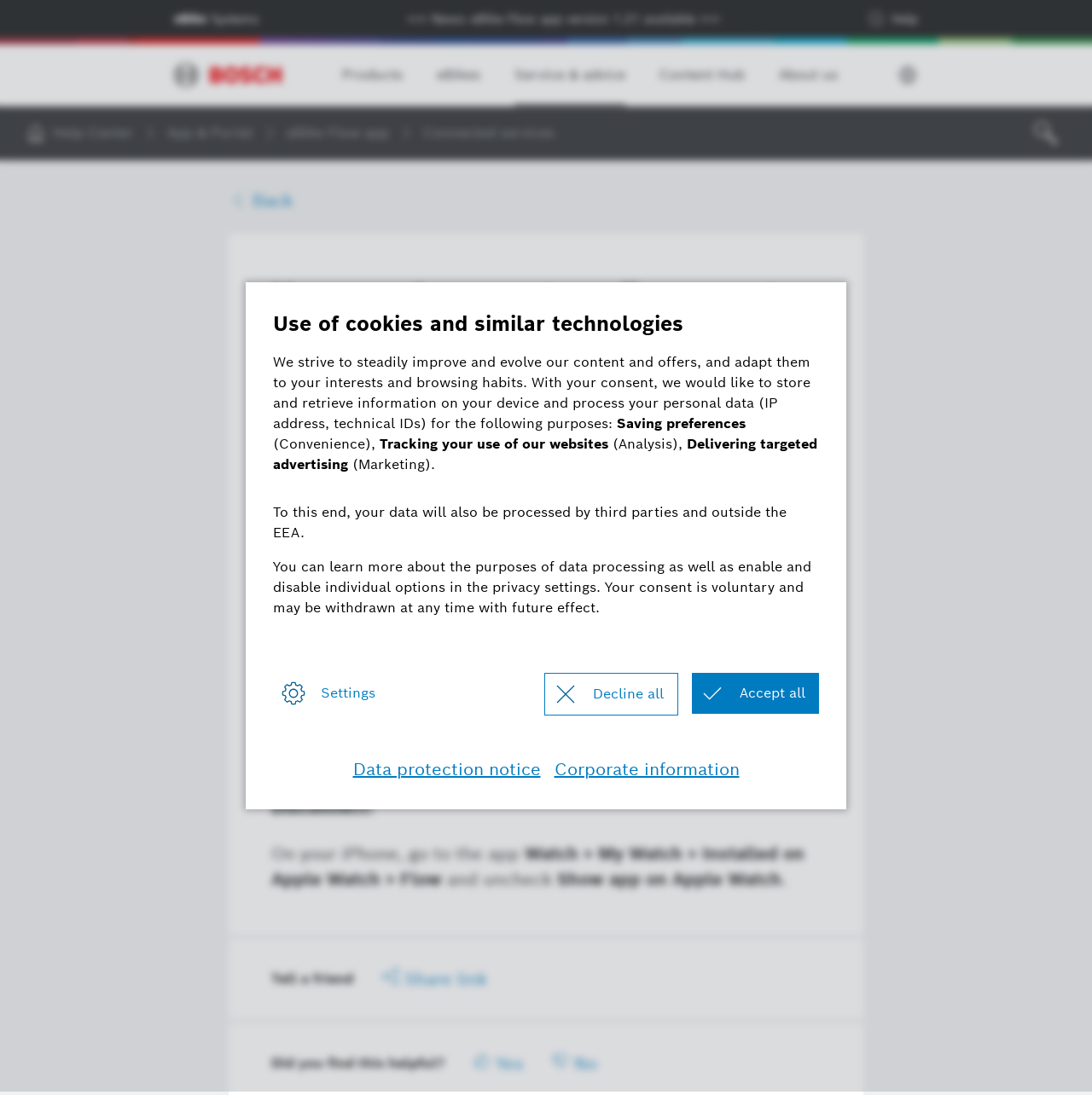Determine the bounding box coordinates for the region that must be clicked to execute the following instruction: "Go to 'Help Center'".

[0.048, 0.112, 0.122, 0.131]